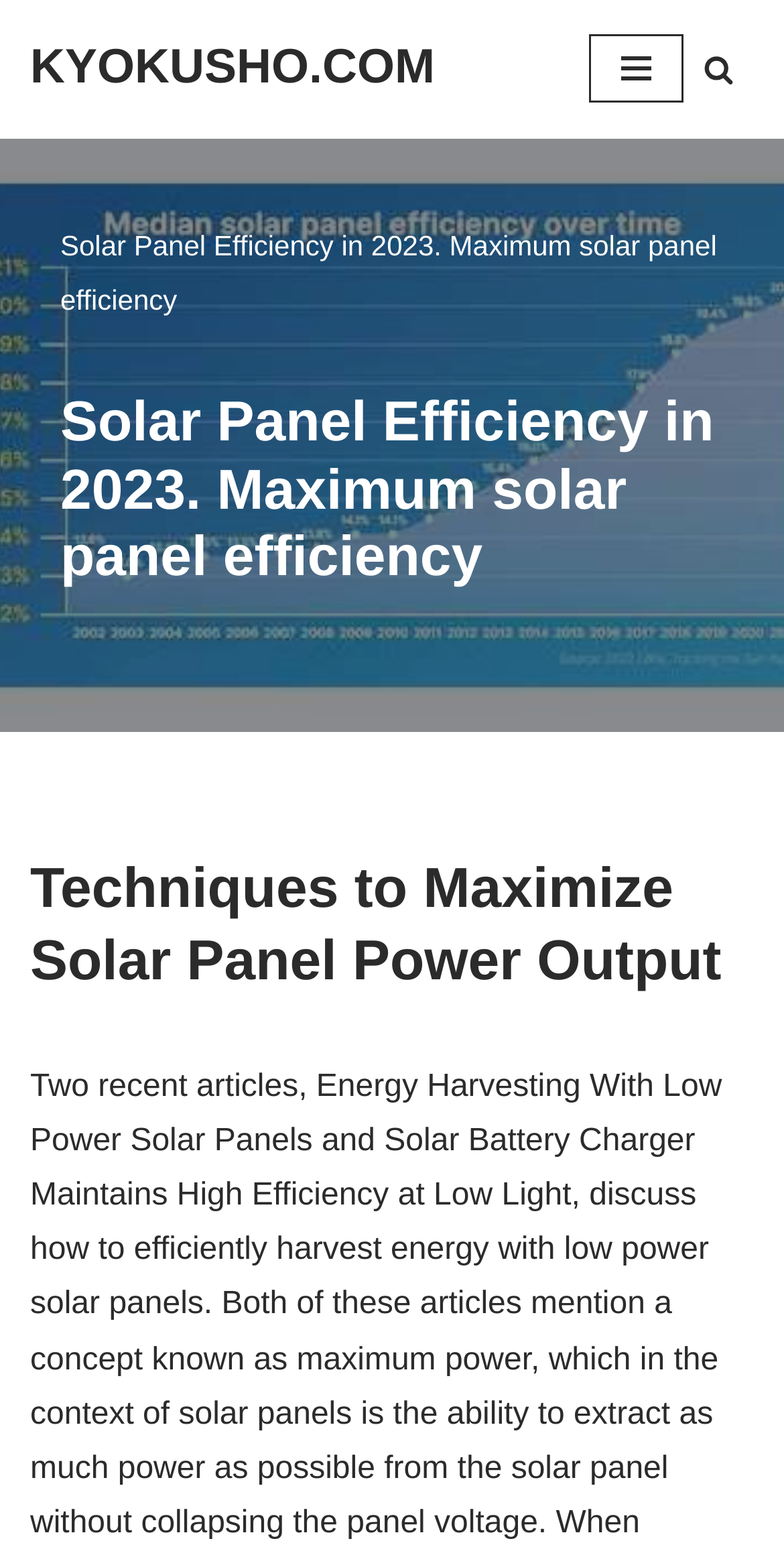Please answer the following question using a single word or phrase: 
What is the function of the link with the image?

Search